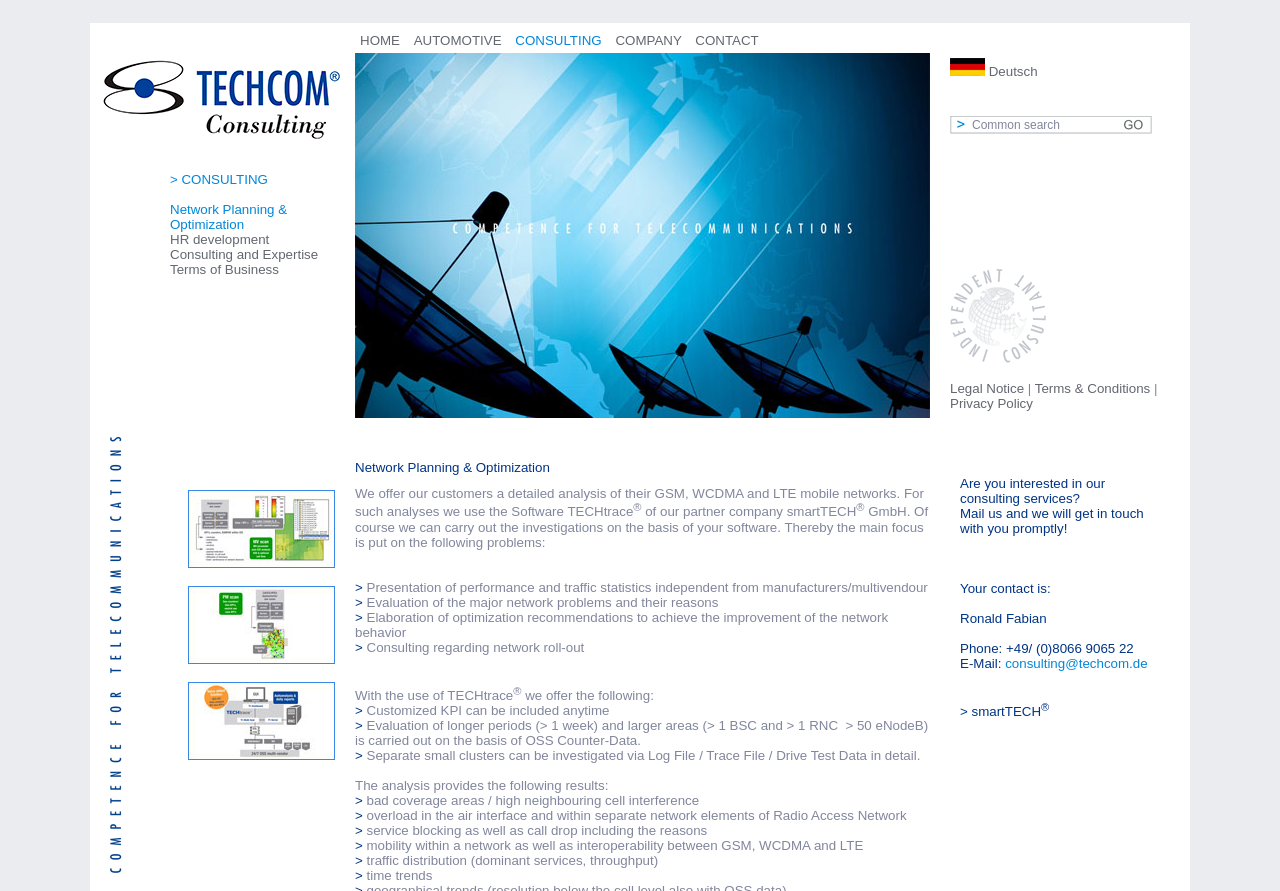Provide a short answer using a single word or phrase for the following question: 
Who is the contact person for consulting services?

Ronald Fabian